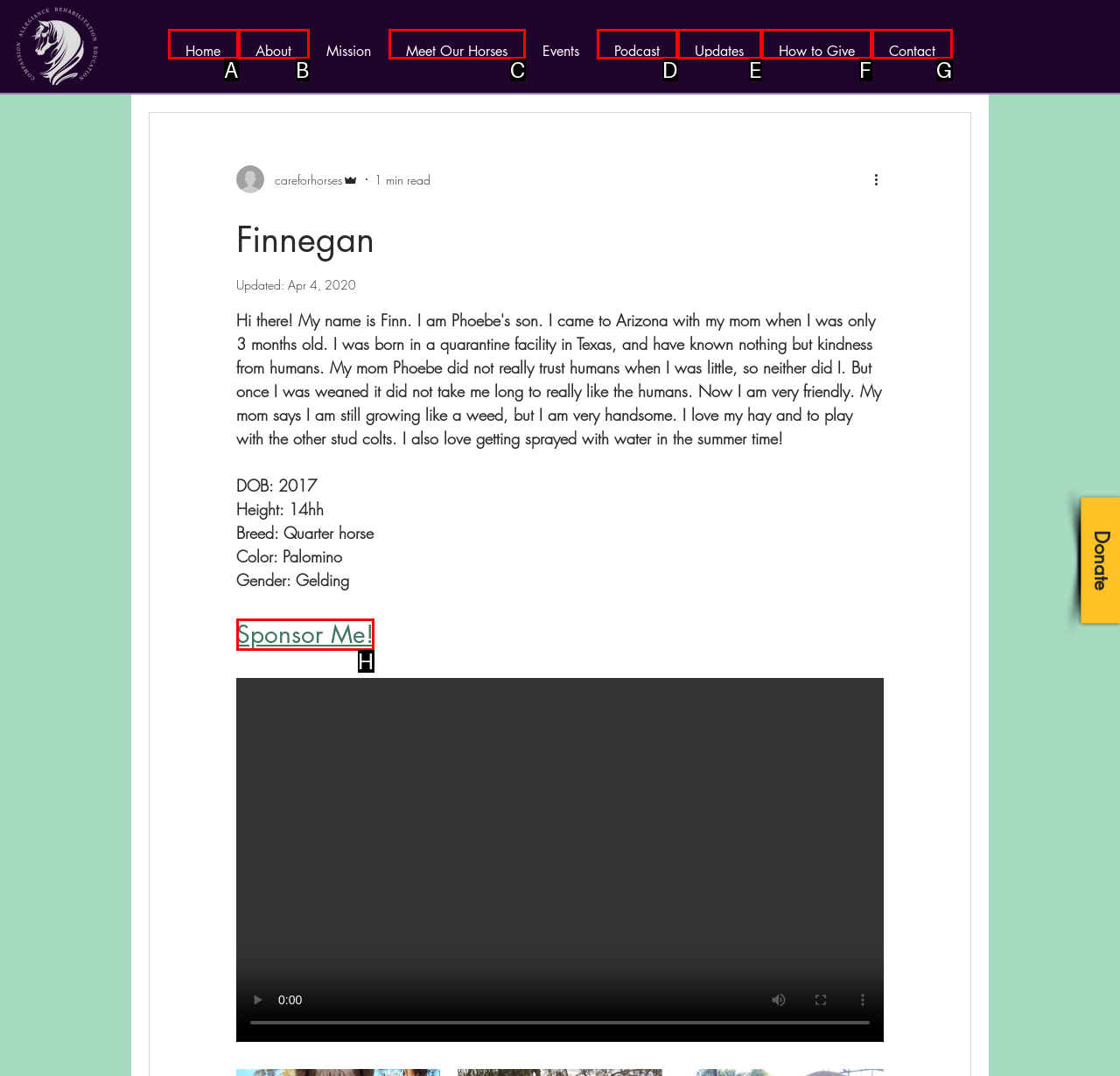Using the given description: Sponsor Me!, identify the HTML element that corresponds best. Answer with the letter of the correct option from the available choices.

H